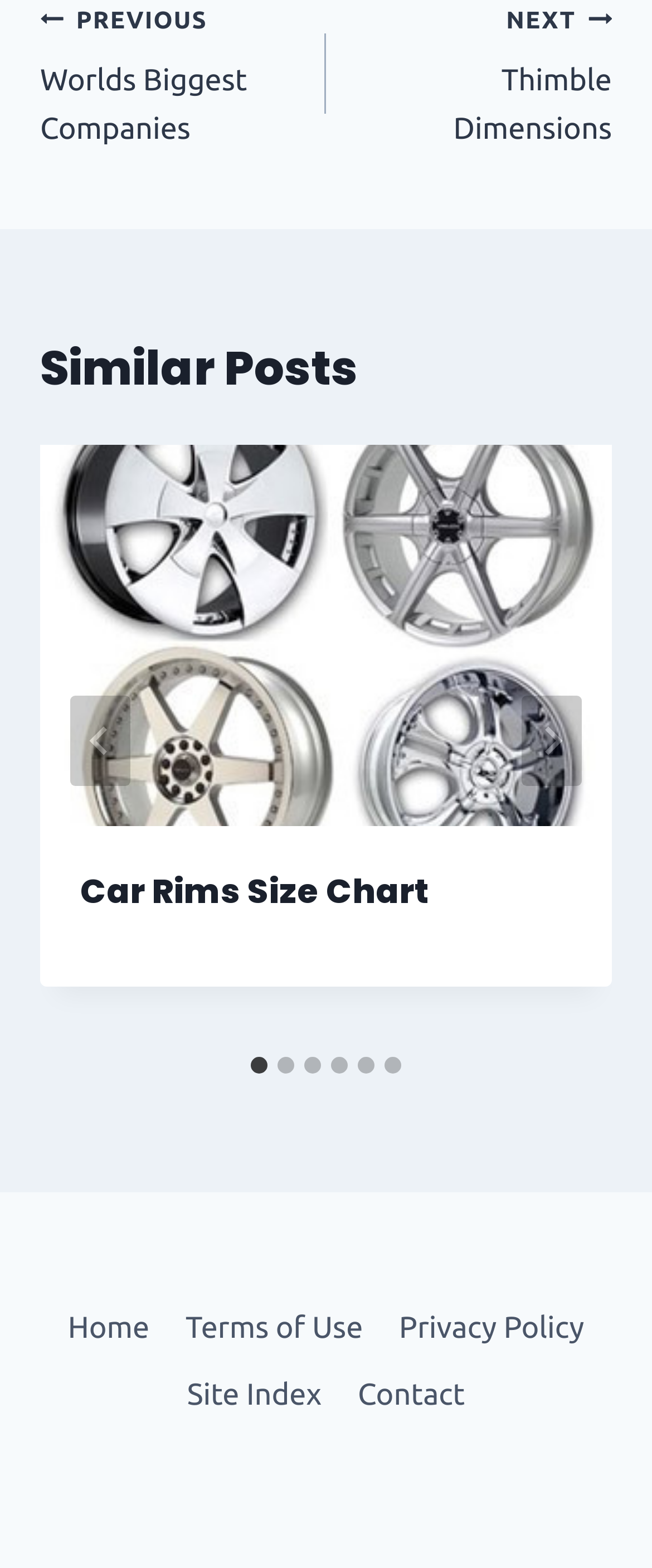Examine the image and give a thorough answer to the following question:
How many navigation links are there in the footer?

I examined the navigation element with the label 'Footer Navigation', and found 5 link elements inside it, each corresponding to a navigation link.